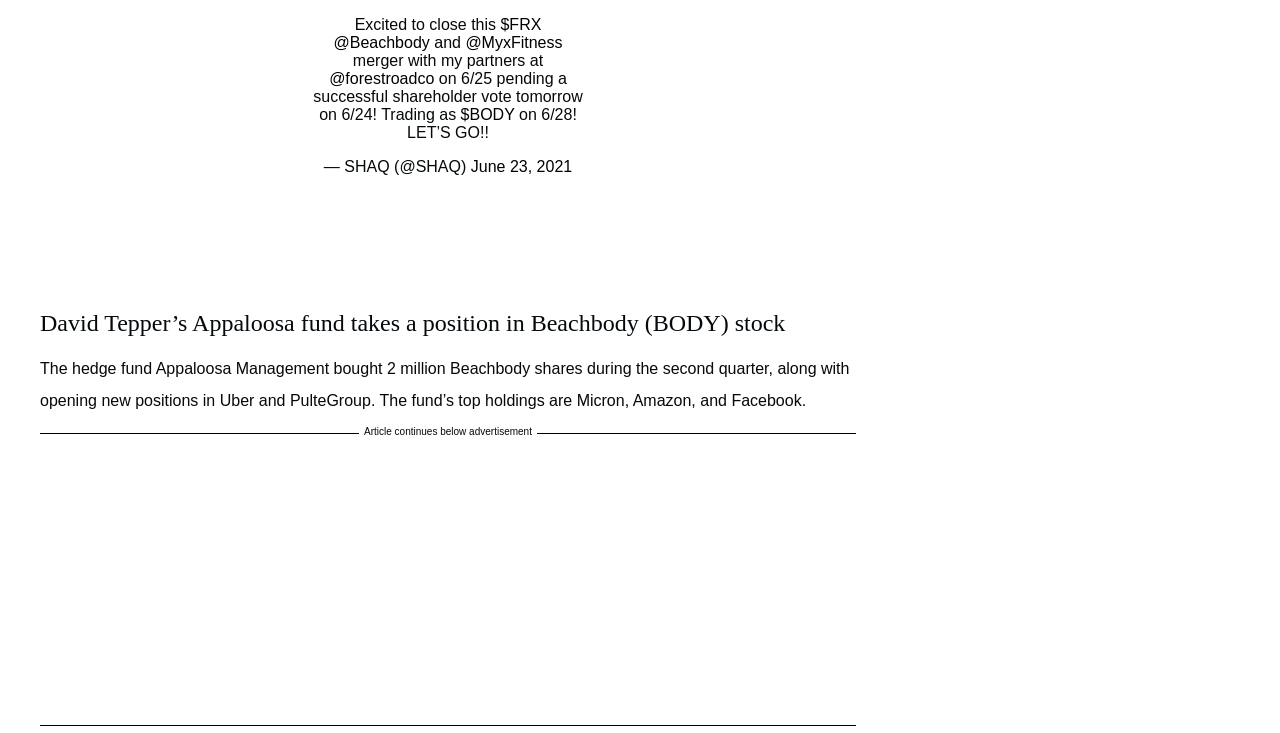When is the shareholder vote for the merger?
Examine the webpage screenshot and provide an in-depth answer to the question.

The text 'pending a successful shareholder vote tomorrow on 6/24!' mentions the date of the shareholder vote for the merger, which is 6/24.